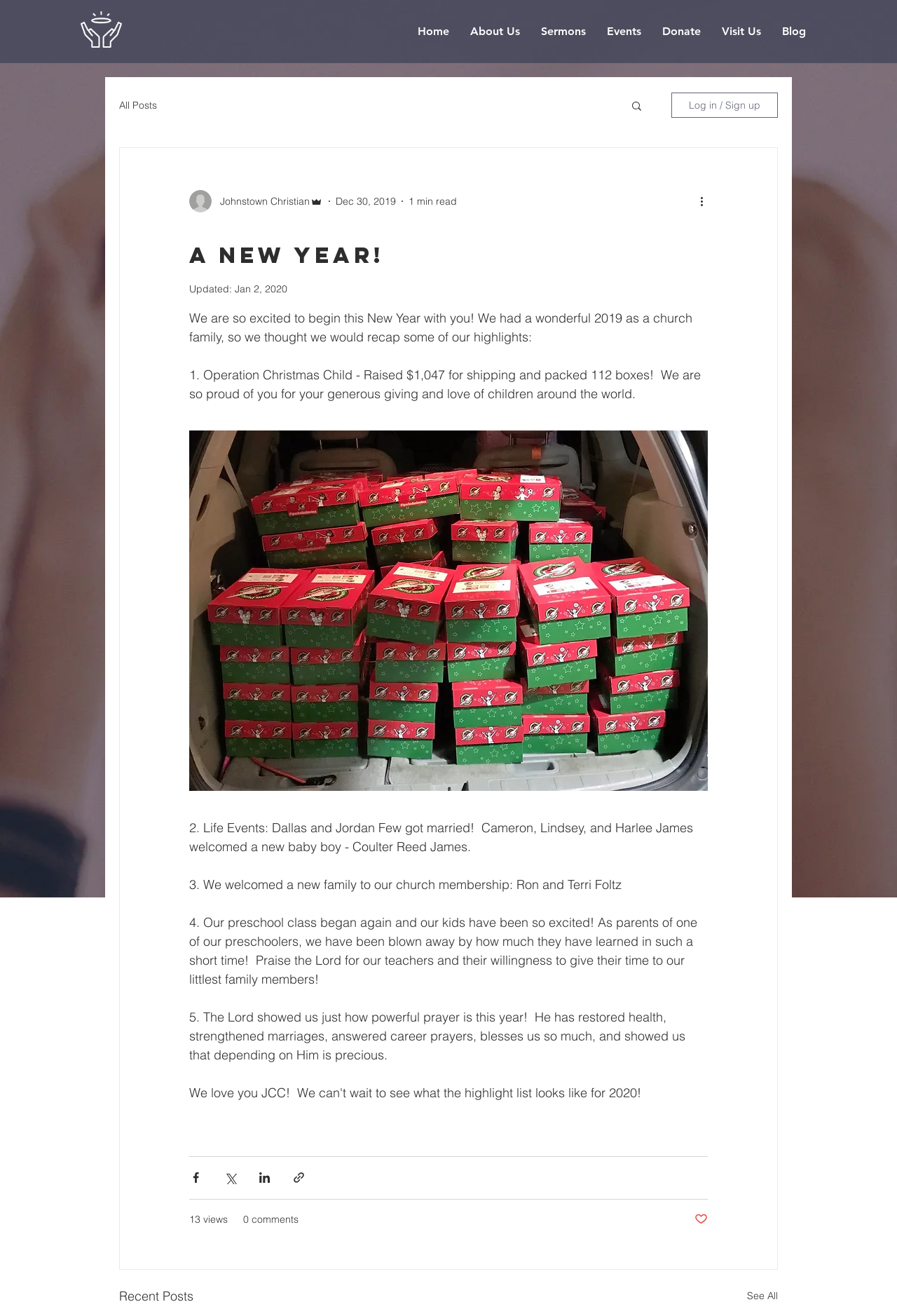Determine the coordinates of the bounding box that should be clicked to complete the instruction: "Log in or sign up". The coordinates should be represented by four float numbers between 0 and 1: [left, top, right, bottom].

[0.748, 0.07, 0.867, 0.09]